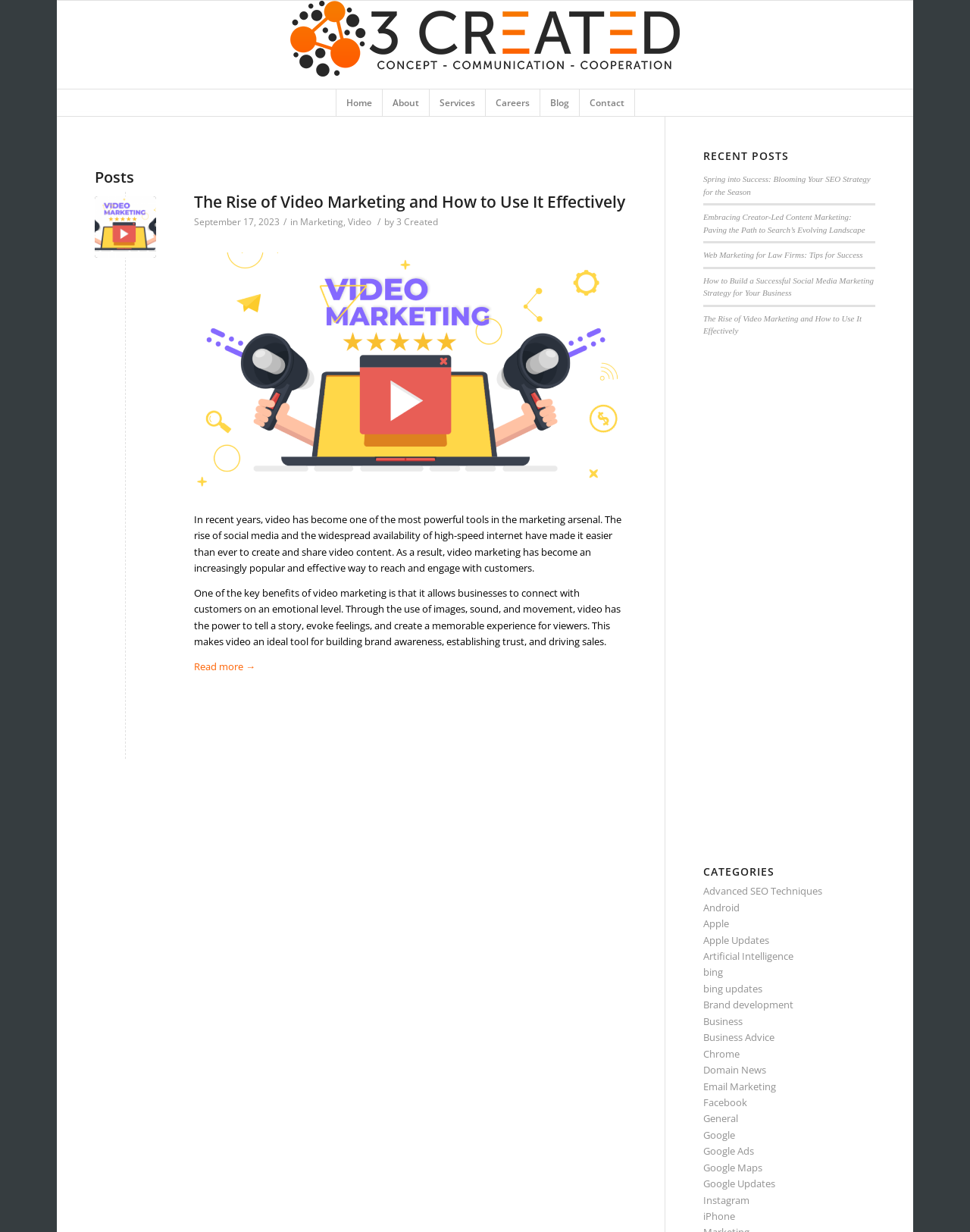Please provide the bounding box coordinates for the element that needs to be clicked to perform the following instruction: "Read more about 'Spring into Success: Blooming Your SEO Strategy for the Season'". The coordinates should be given as four float numbers between 0 and 1, i.e., [left, top, right, bottom].

[0.725, 0.142, 0.897, 0.159]